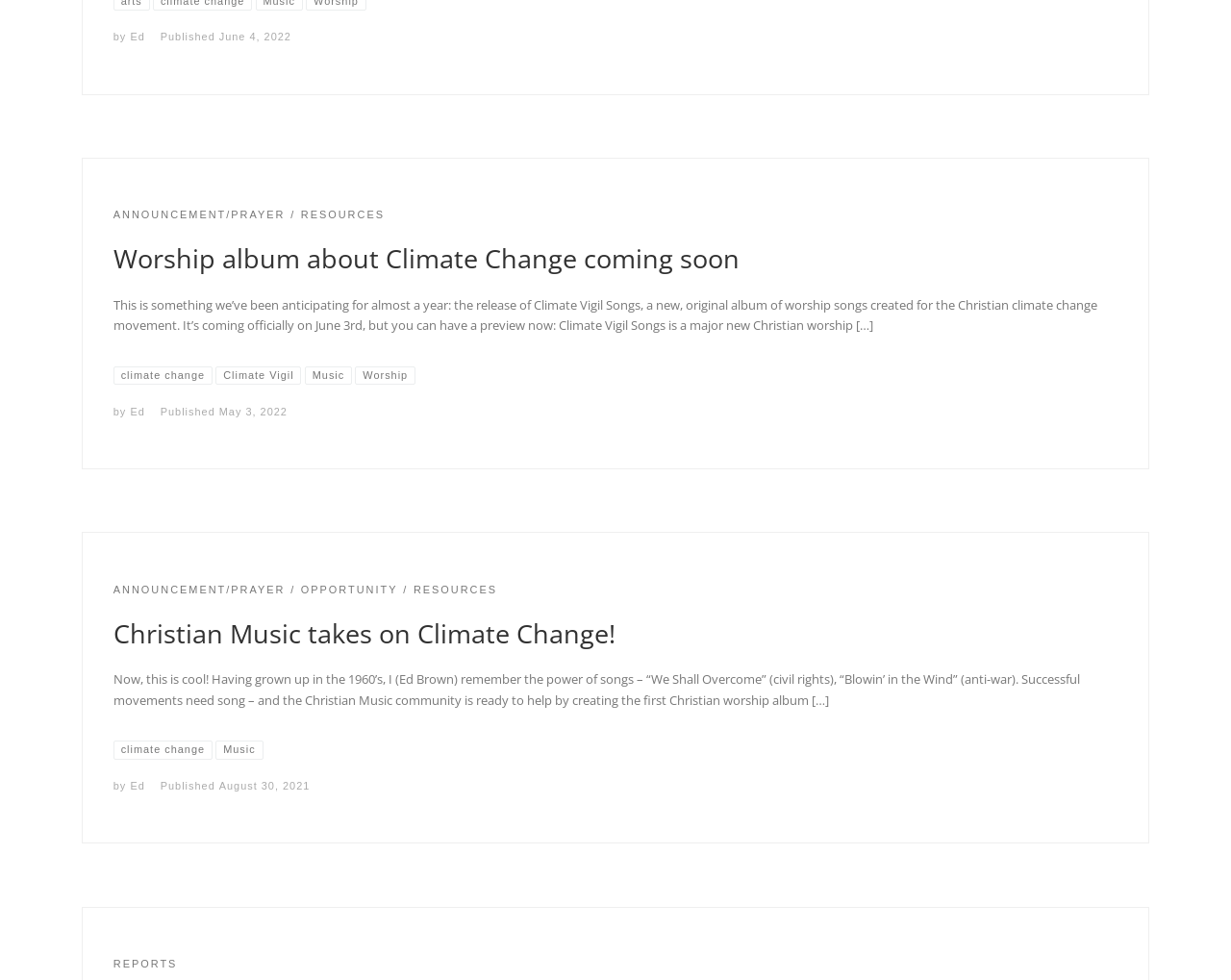Provide the bounding box coordinates of the HTML element described by the text: "May 3, 2022".

[0.178, 0.414, 0.233, 0.426]